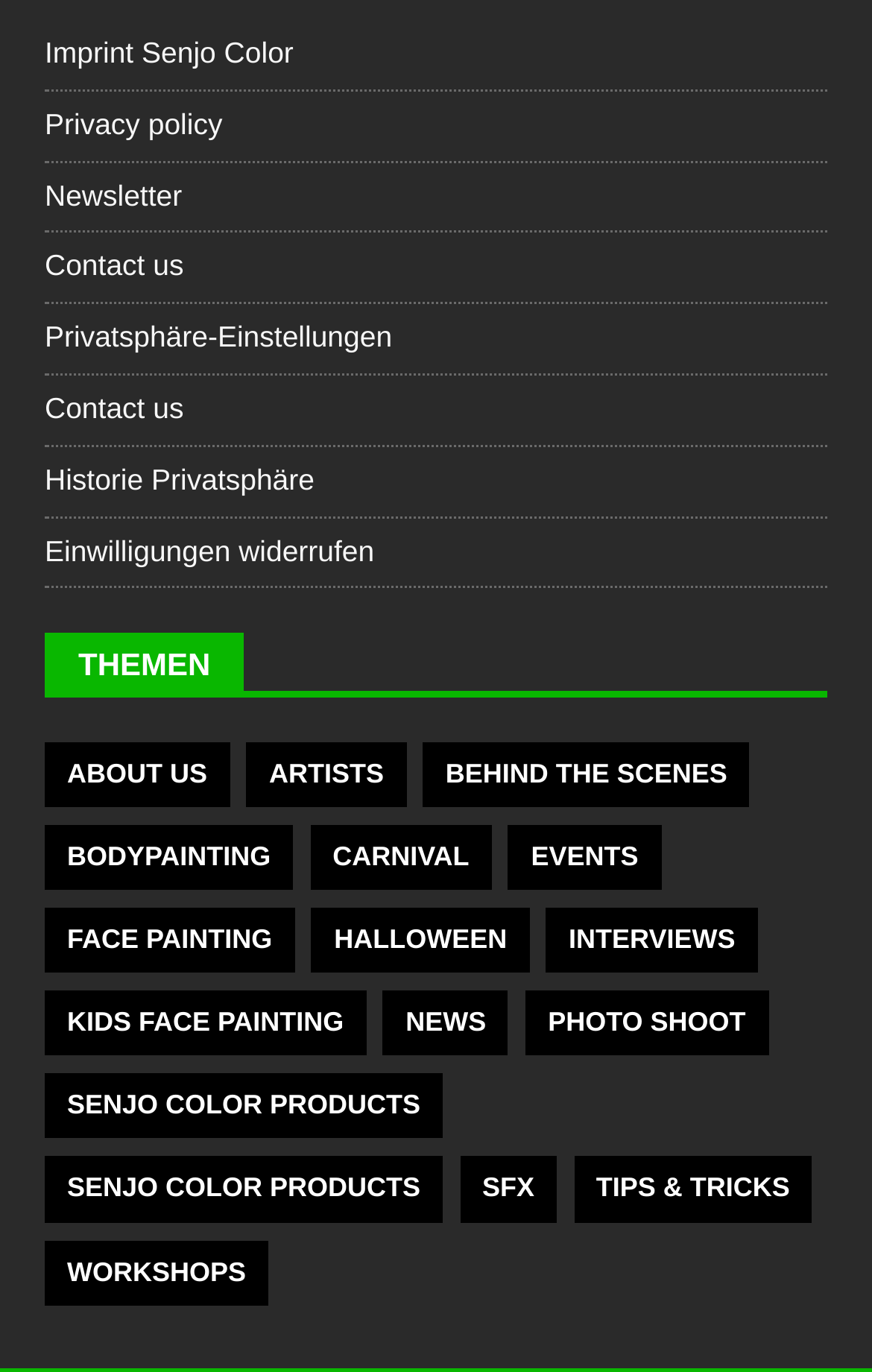Determine the bounding box coordinates for the UI element described. Format the coordinates as (top-left x, top-left y, bottom-right x, bottom-right y) and ensure all values are between 0 and 1. Element description: Kids Face Painting

[0.051, 0.722, 0.42, 0.77]